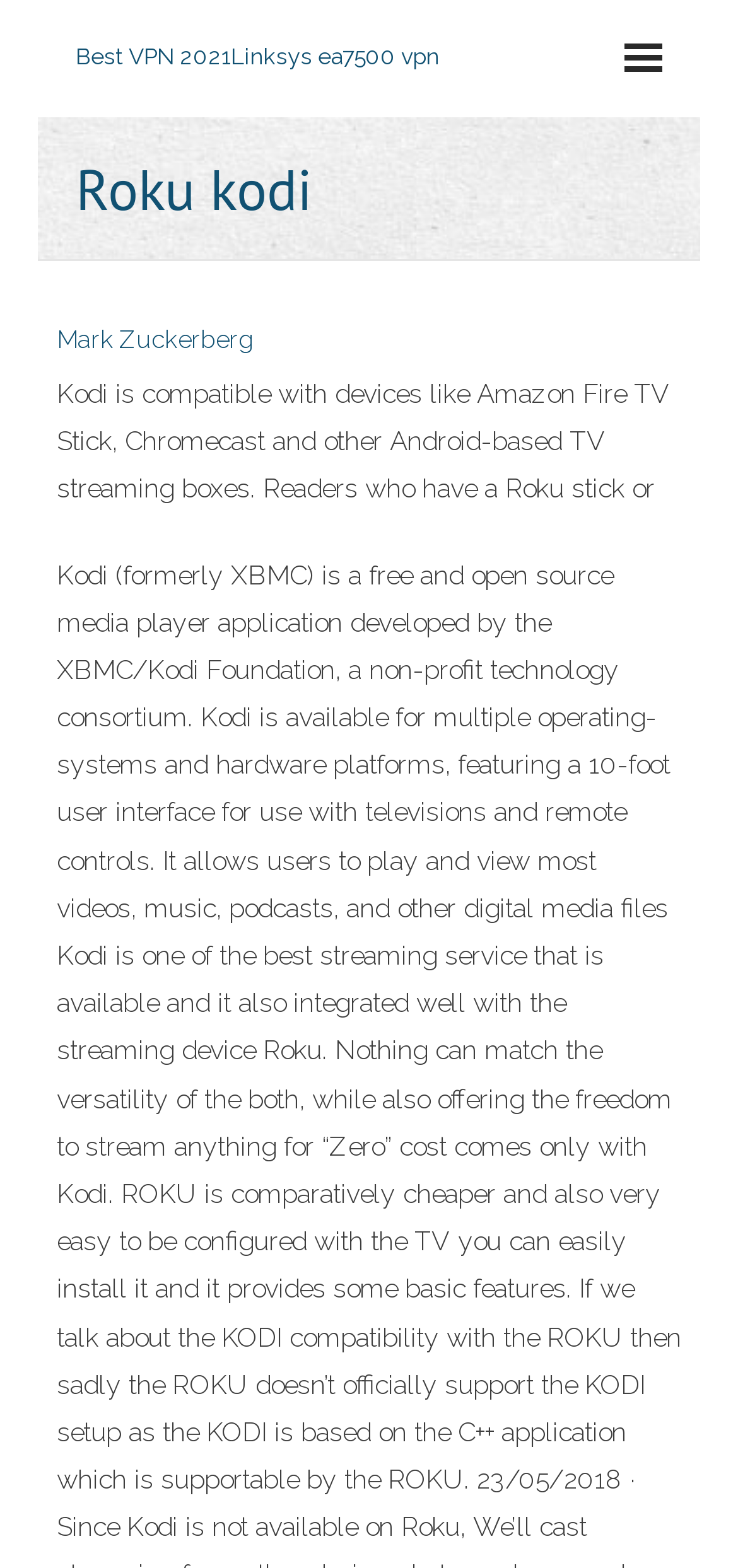What devices is Kodi compatible with?
Please provide an in-depth and detailed response to the question.

I found this information by looking at the StaticText element that mentions 'Kodi is compatible with devices like Amazon Fire TV Stick, Chromecast and other Android-based TV streaming boxes.'